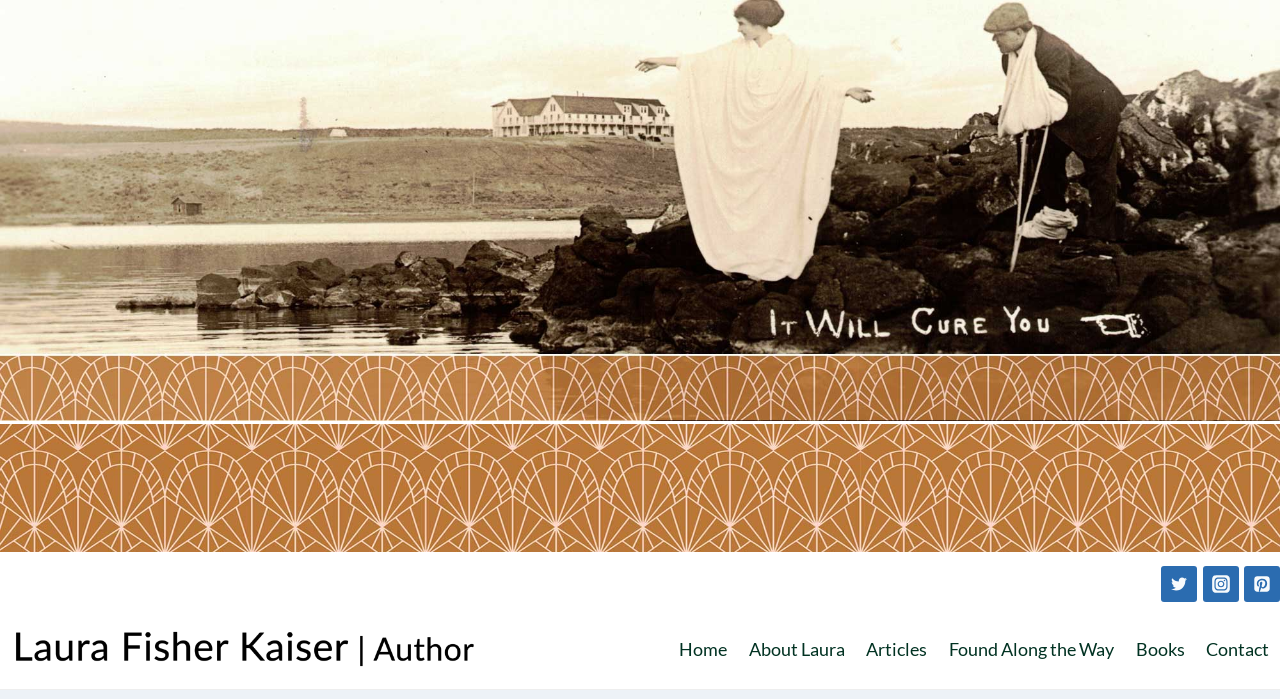Pinpoint the bounding box coordinates of the area that should be clicked to complete the following instruction: "navigate to About Laura". The coordinates must be given as four float numbers between 0 and 1, i.e., [left, top, right, bottom].

[0.577, 0.893, 0.668, 0.965]